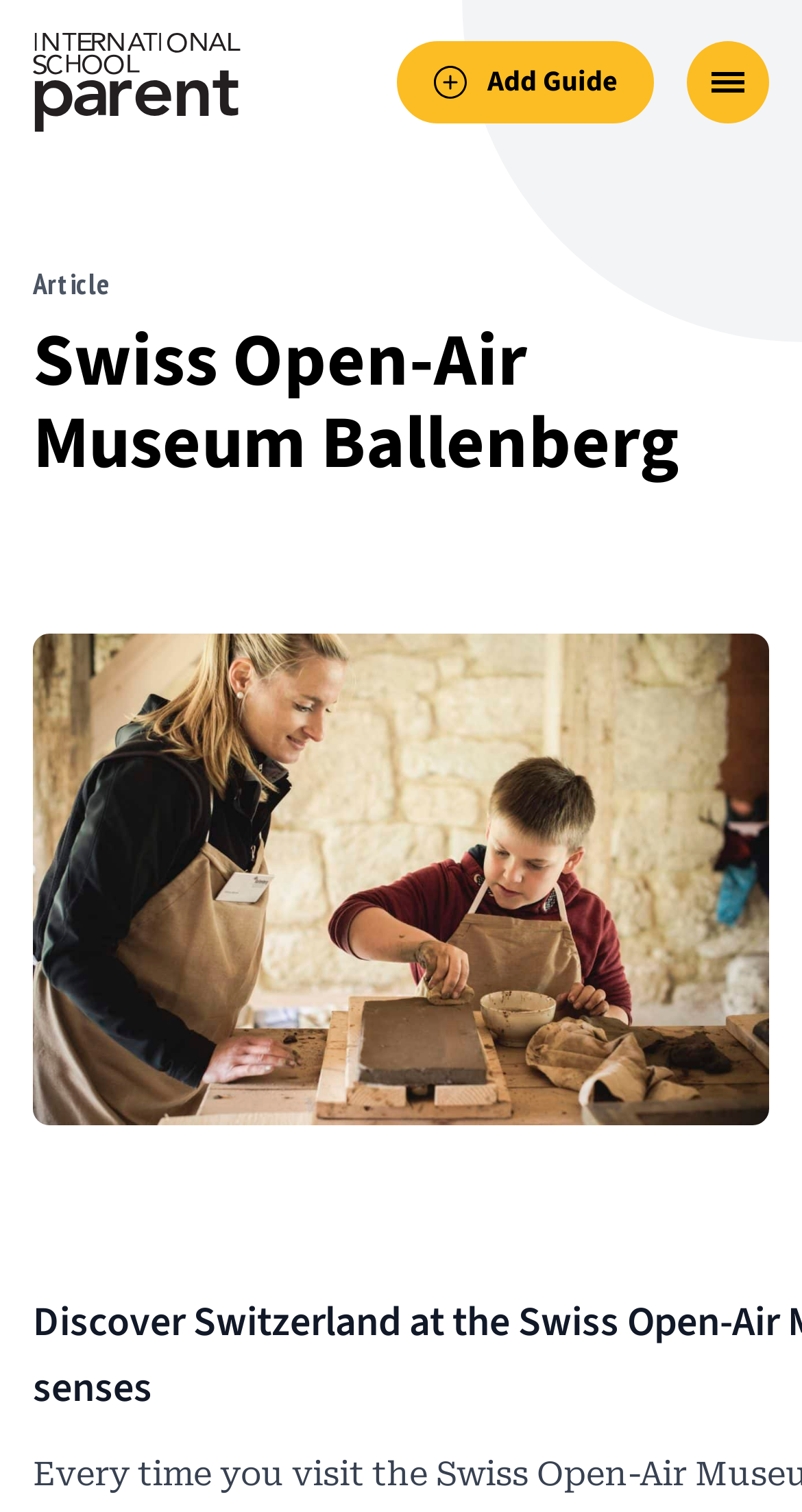What is the name of the museum?
Please give a detailed and thorough answer to the question, covering all relevant points.

I found the answer by looking at the heading element on the webpage, which is 'Swiss Open-Air Museum Ballenberg'. This heading is a prominent element on the page, indicating that it is the title of the museum.